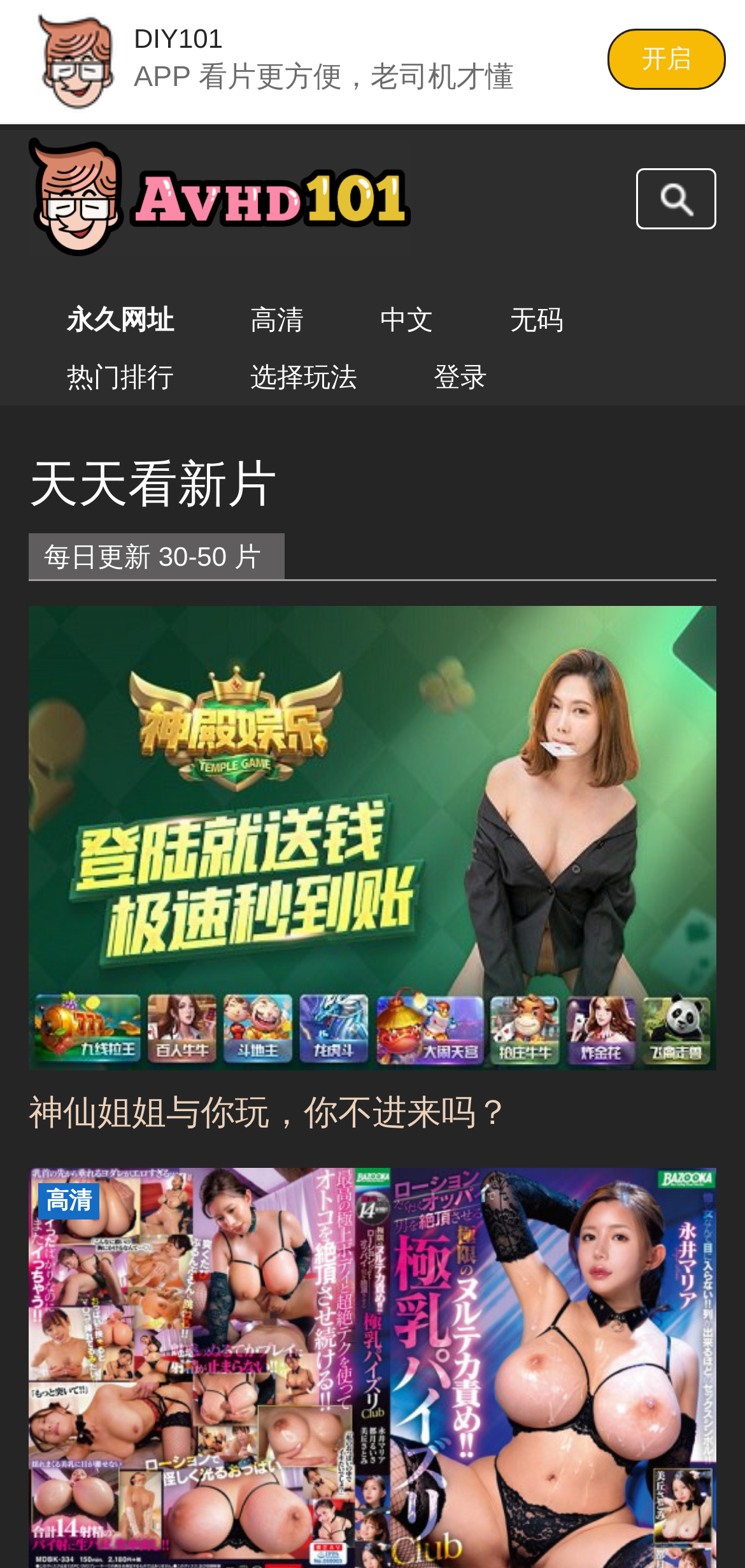Please identify the bounding box coordinates of the clickable area that will allow you to execute the instruction: "View the hot ranking".

[0.685, 0.194, 0.756, 0.213]